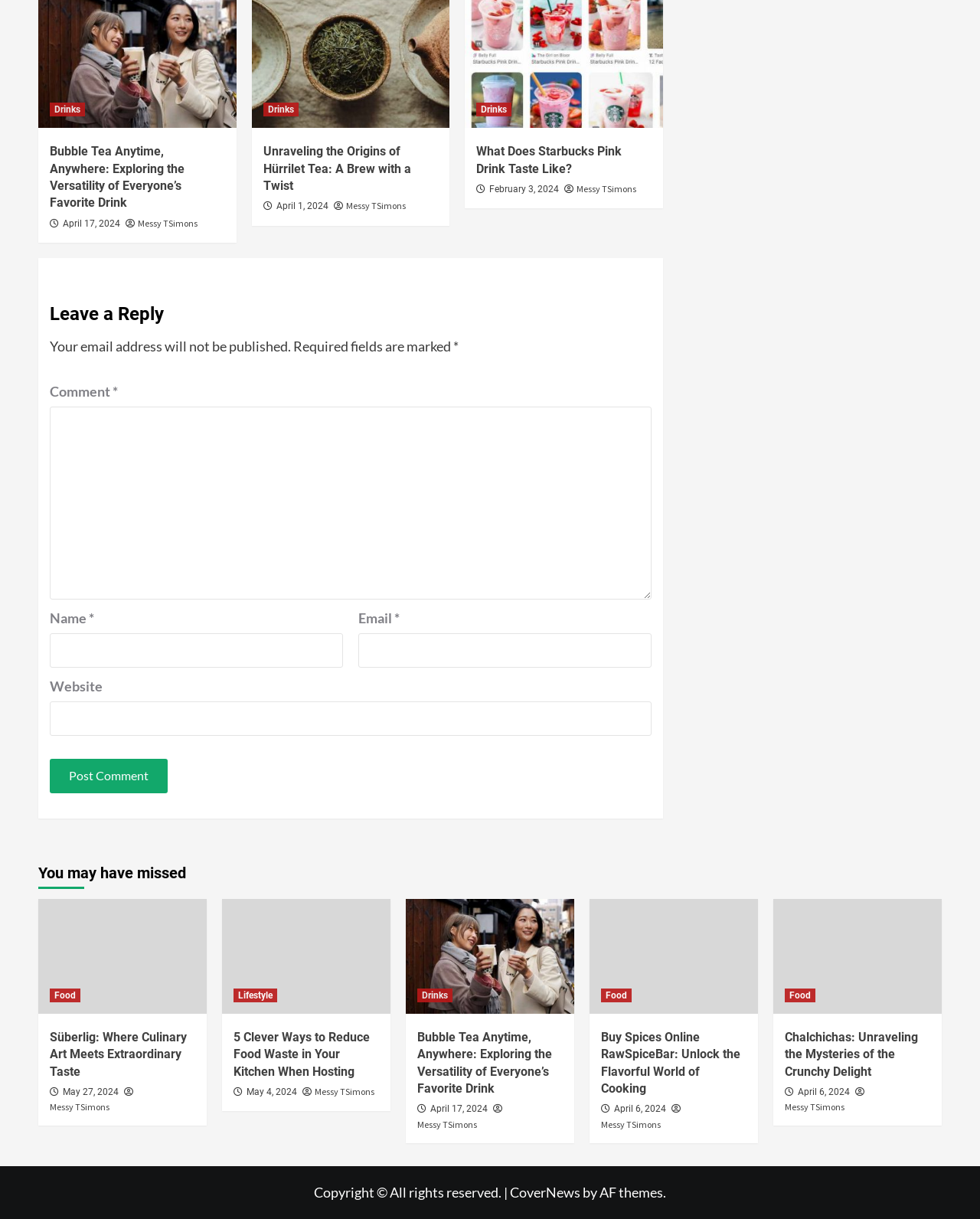Determine the bounding box coordinates of the clickable area required to perform the following instruction: "View the 'You may have missed' section". The coordinates should be represented as four float numbers between 0 and 1: [left, top, right, bottom].

[0.039, 0.703, 0.961, 0.737]